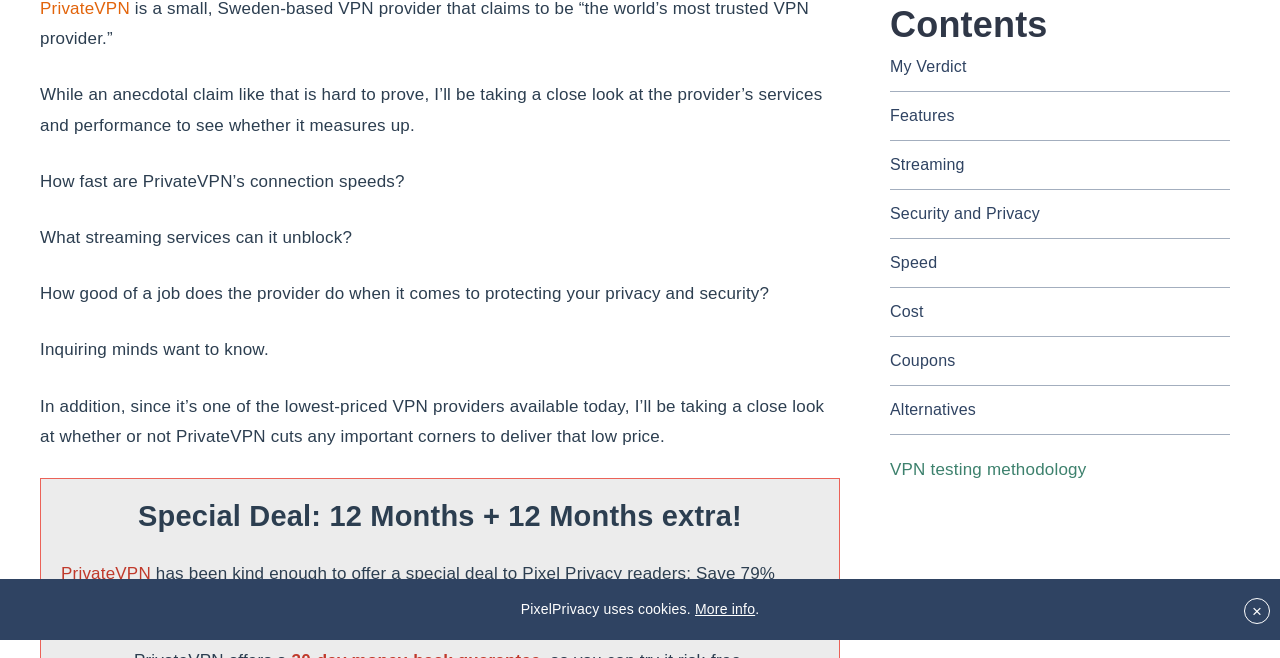Determine the bounding box coordinates of the UI element that matches the following description: "More info". The coordinates should be four float numbers between 0 and 1 in the format [left, top, right, bottom].

[0.543, 0.914, 0.59, 0.938]